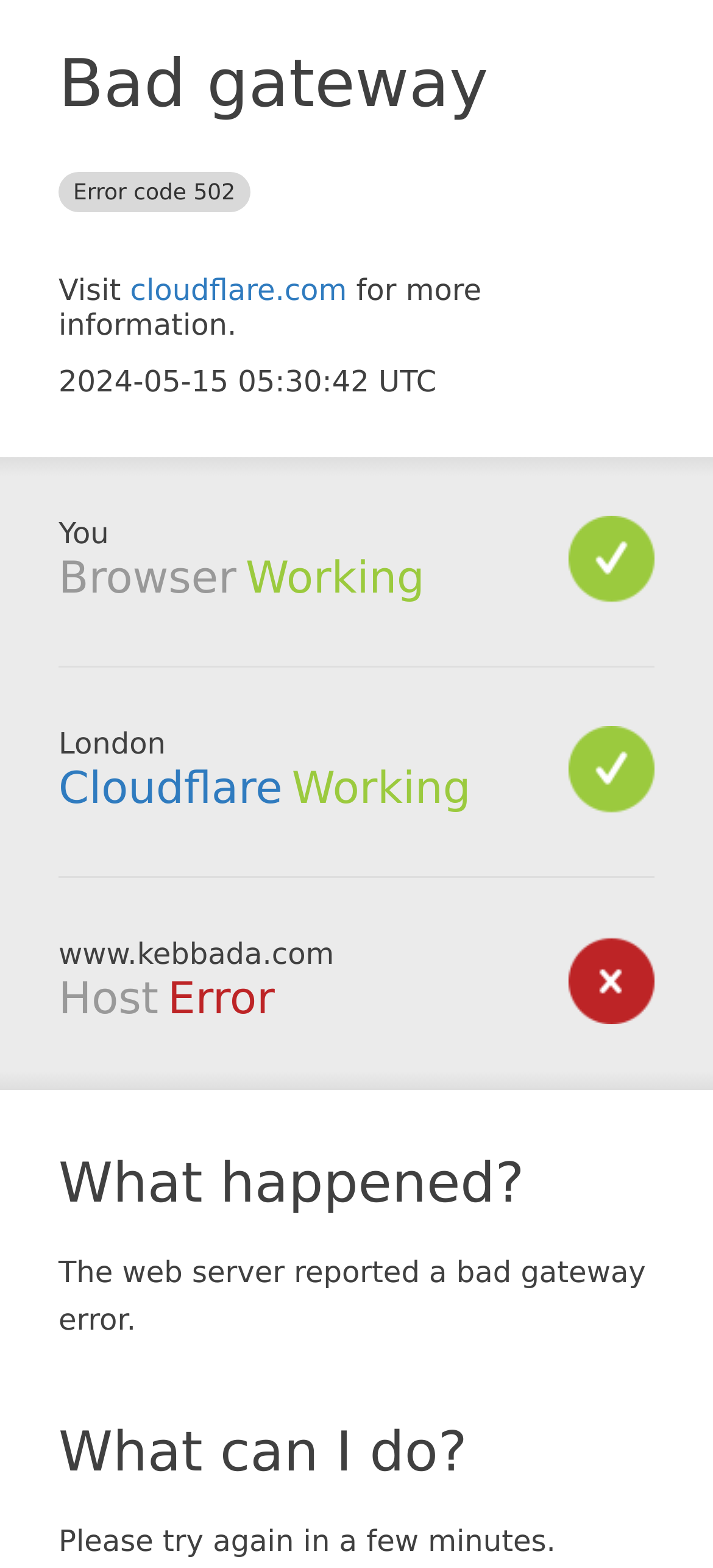Provide a one-word or one-phrase answer to the question:
What is the error code?

502